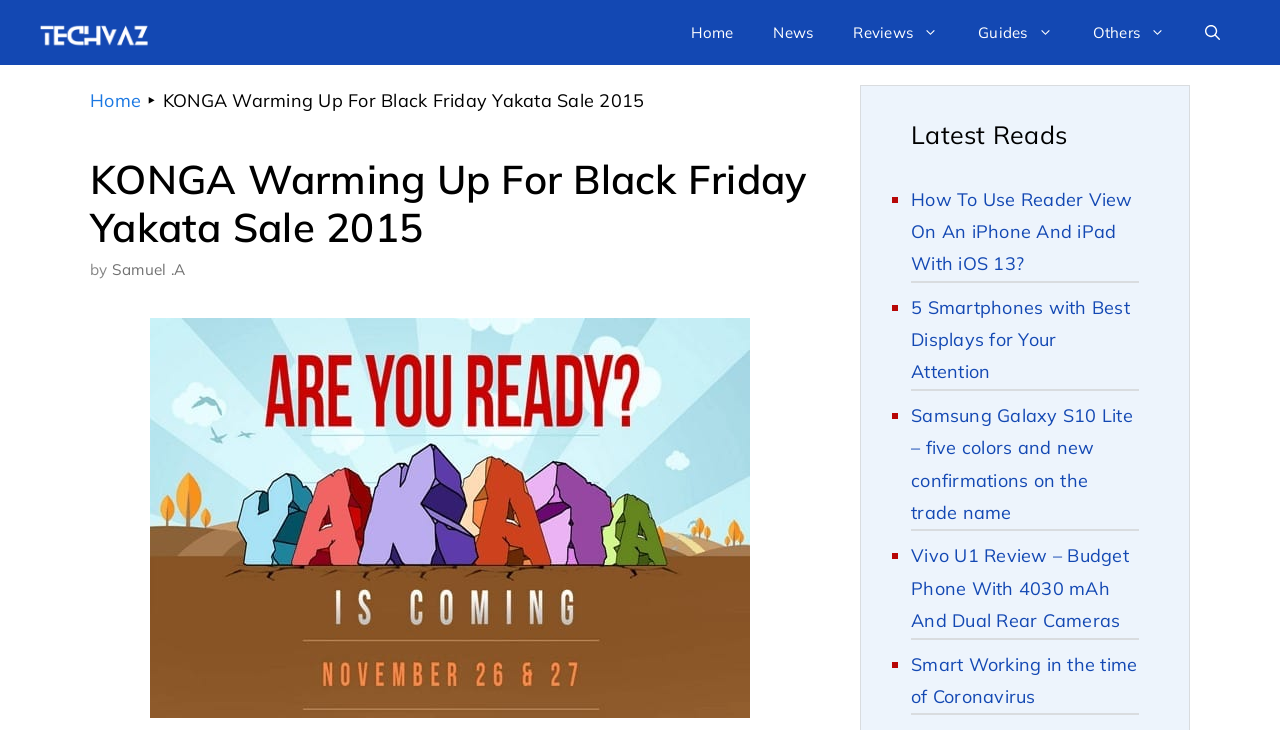Based on the element description Guides, identify the bounding box of the UI element in the given webpage screenshot. The coordinates should be in the format (top-left x, top-left y, bottom-right x, bottom-right y) and must be between 0 and 1.

[0.748, 0.0, 0.838, 0.089]